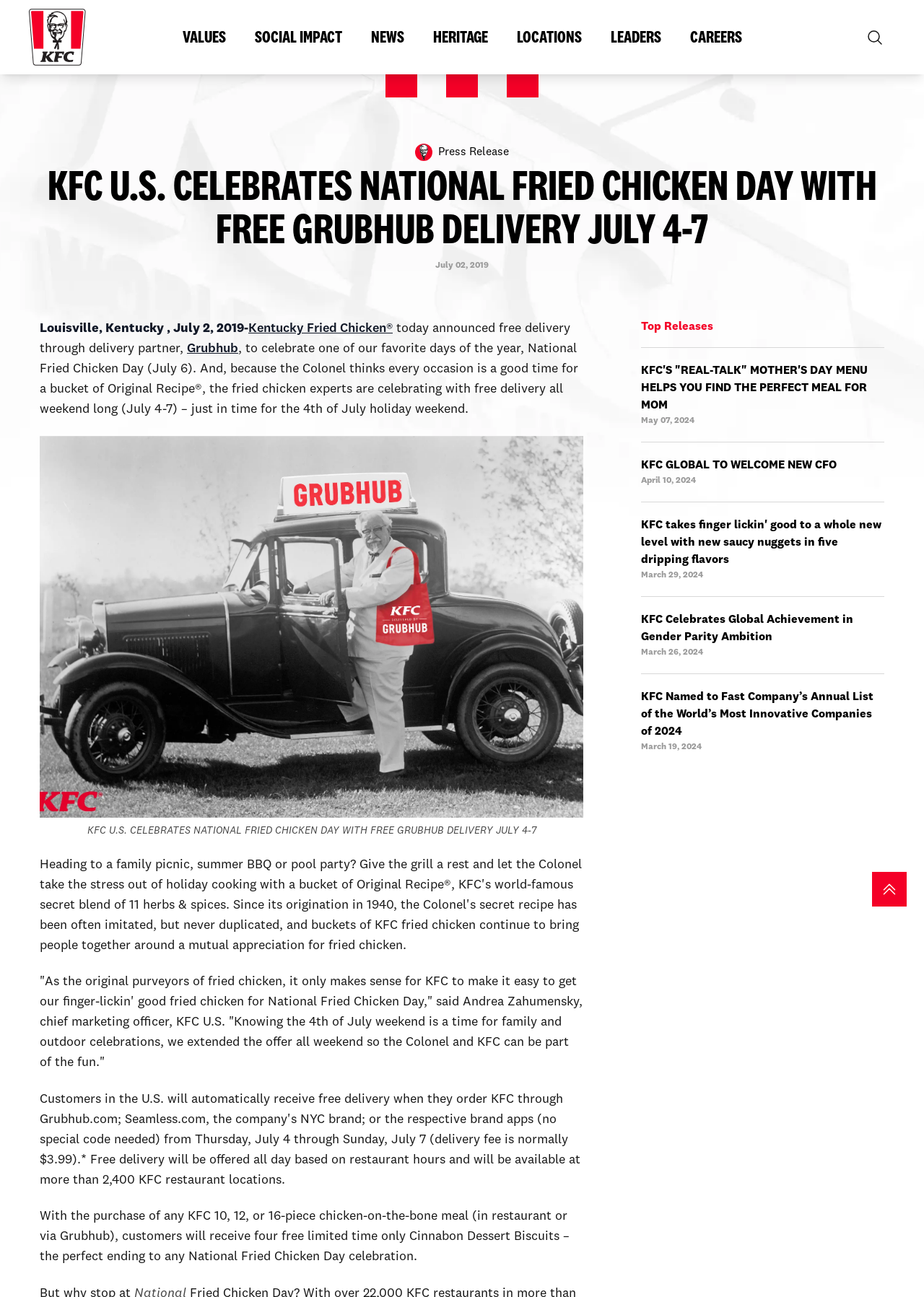What is the occasion KFC is celebrating?
Using the image as a reference, answer with just one word or a short phrase.

National Fried Chicken Day